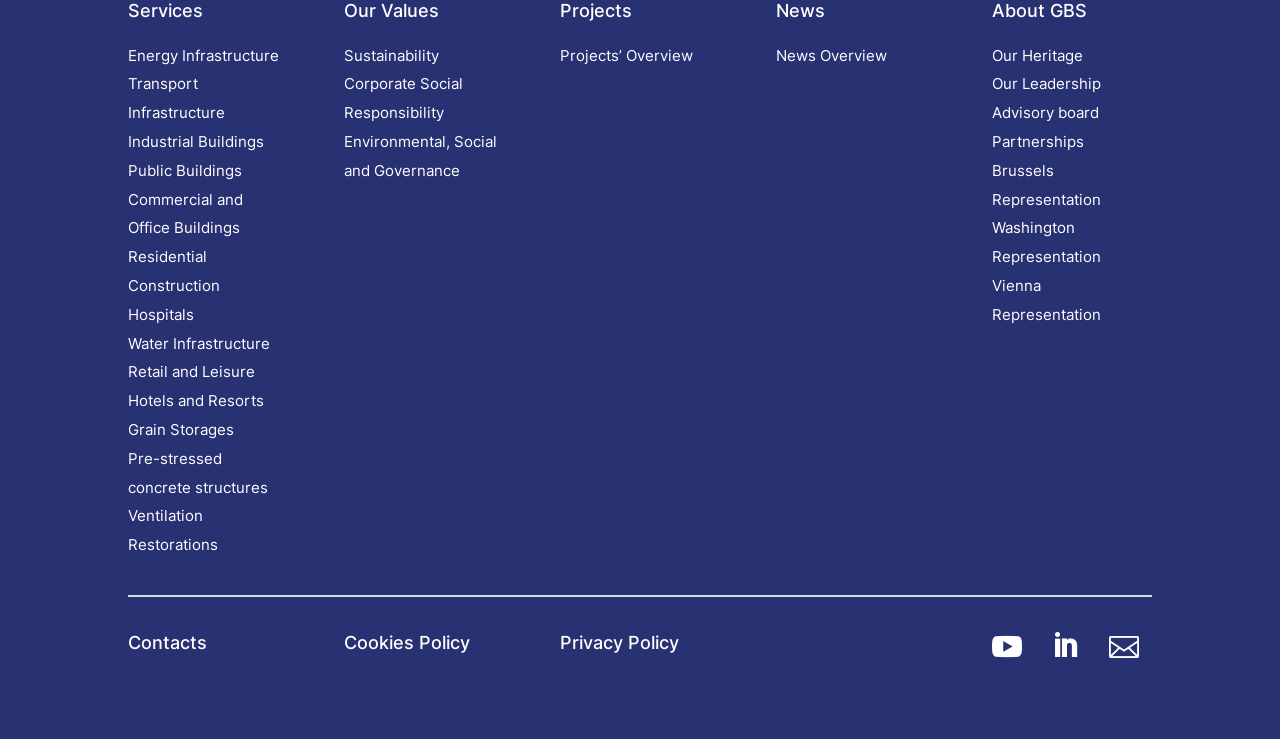Determine the bounding box coordinates of the clickable area required to perform the following instruction: "Explore Projects". The coordinates should be represented as four float numbers between 0 and 1: [left, top, right, bottom].

[0.438, 0.0, 0.494, 0.029]